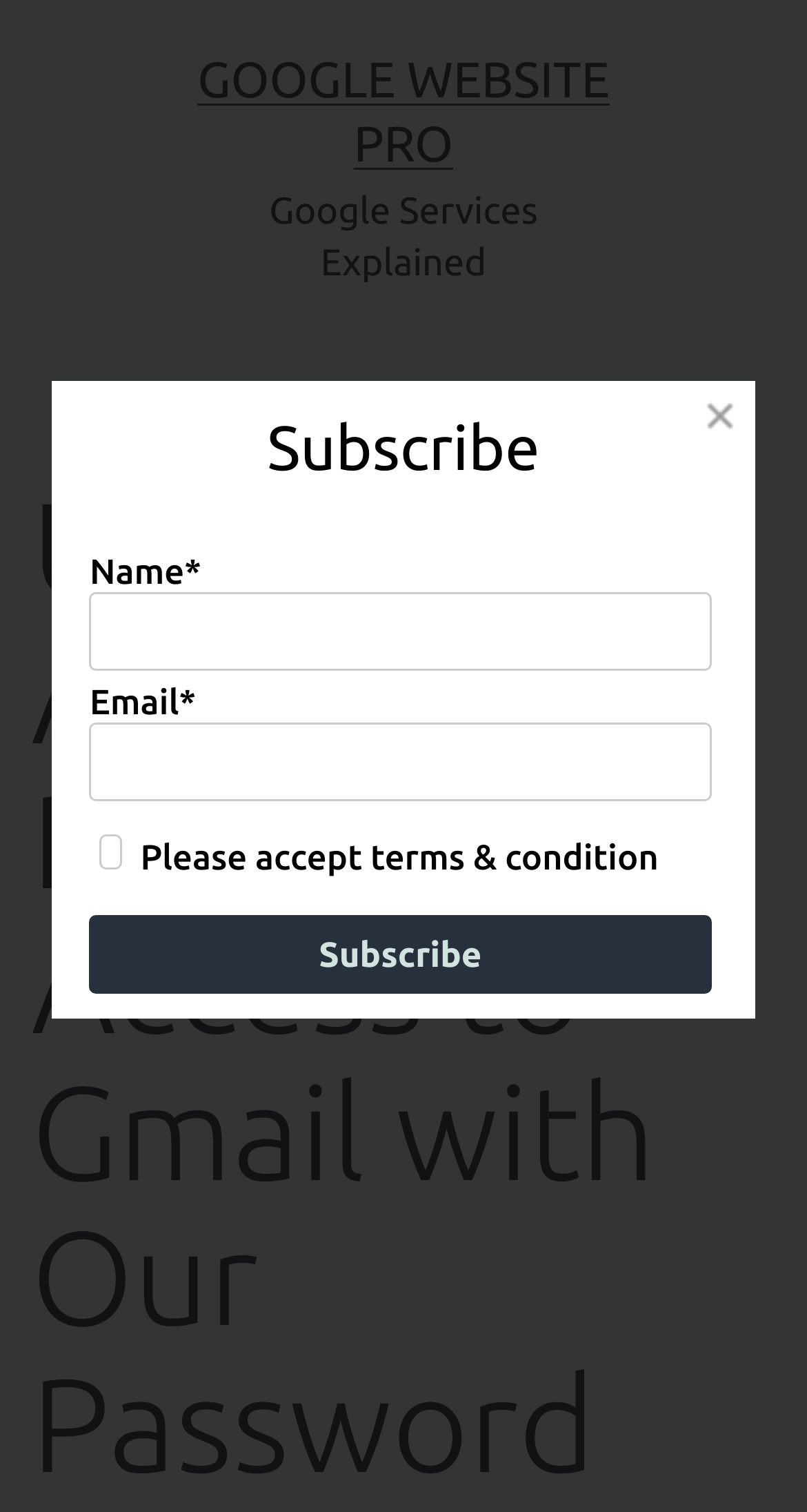Find the bounding box coordinates for the HTML element specified by: "name="submit" value="Subscribe"".

[0.111, 0.606, 0.881, 0.658]